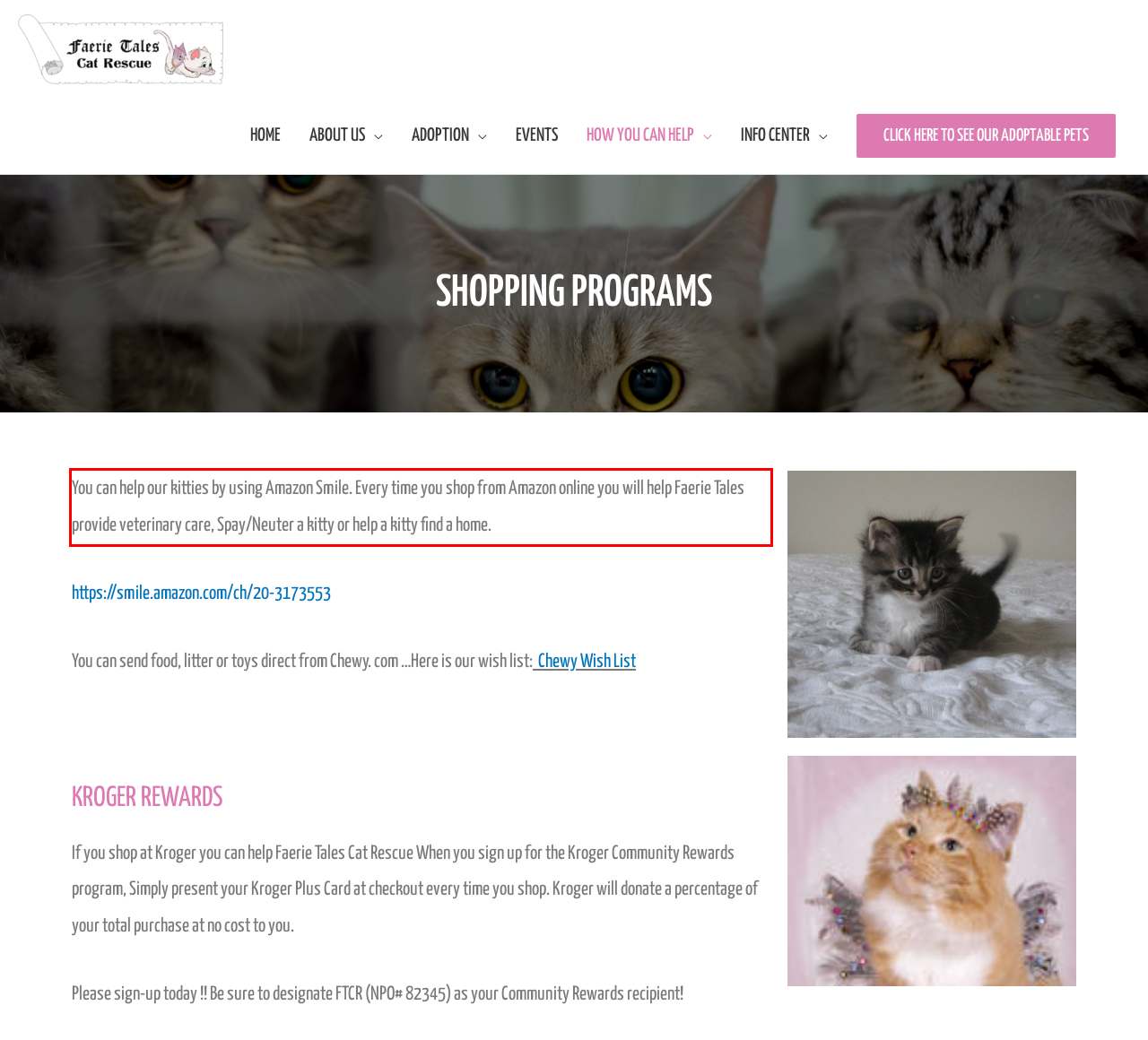You are provided with a webpage screenshot that includes a red rectangle bounding box. Extract the text content from within the bounding box using OCR.

You can help our kitties by using Amazon Smile. Every time you shop from Amazon online you will help Faerie Tales provide veterinary care, Spay/Neuter a kitty or help a kitty find a home.